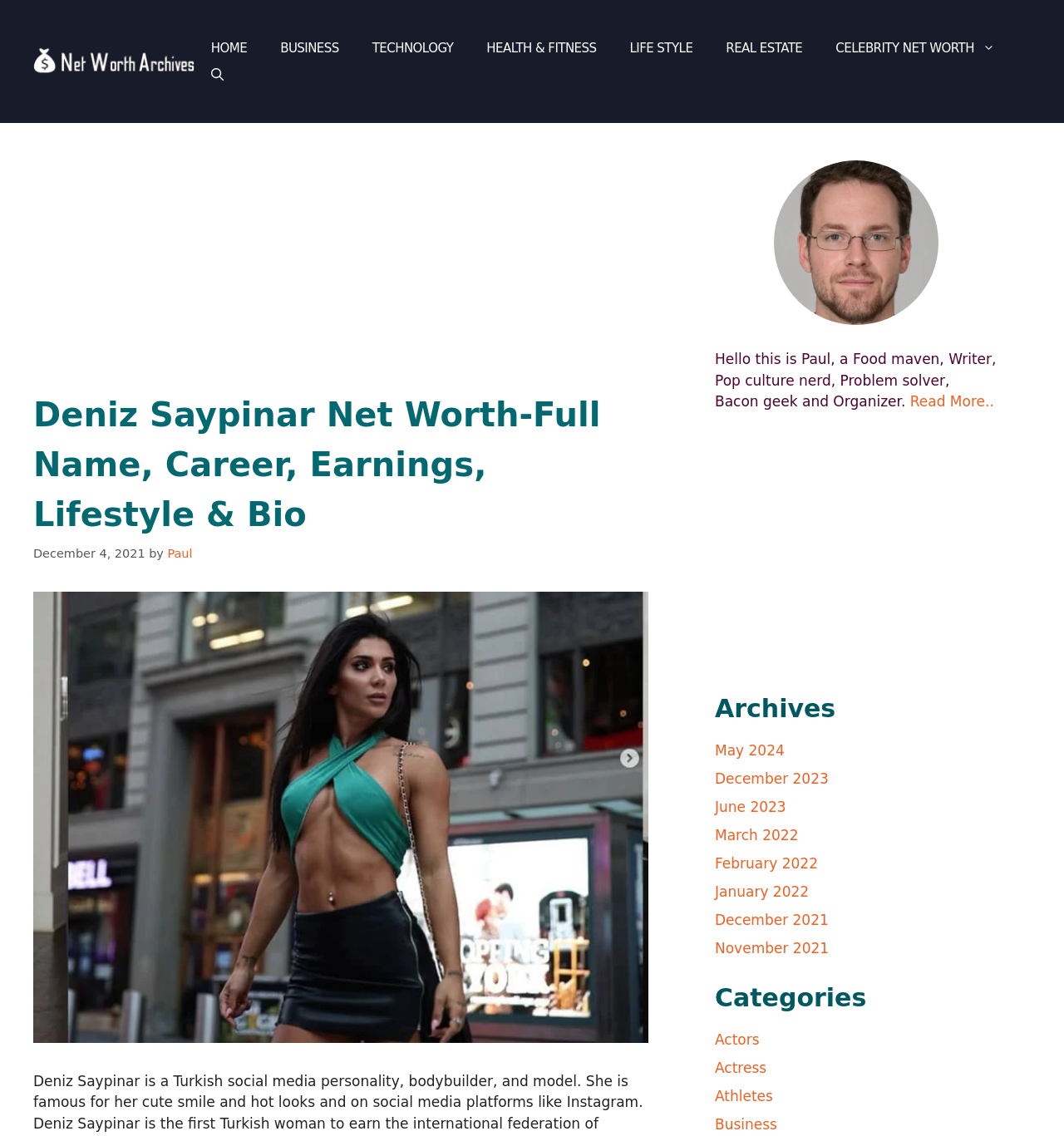Can you show the bounding box coordinates of the region to click on to complete the task described in the instruction: "View December 2021 archives"?

[0.672, 0.802, 0.779, 0.817]